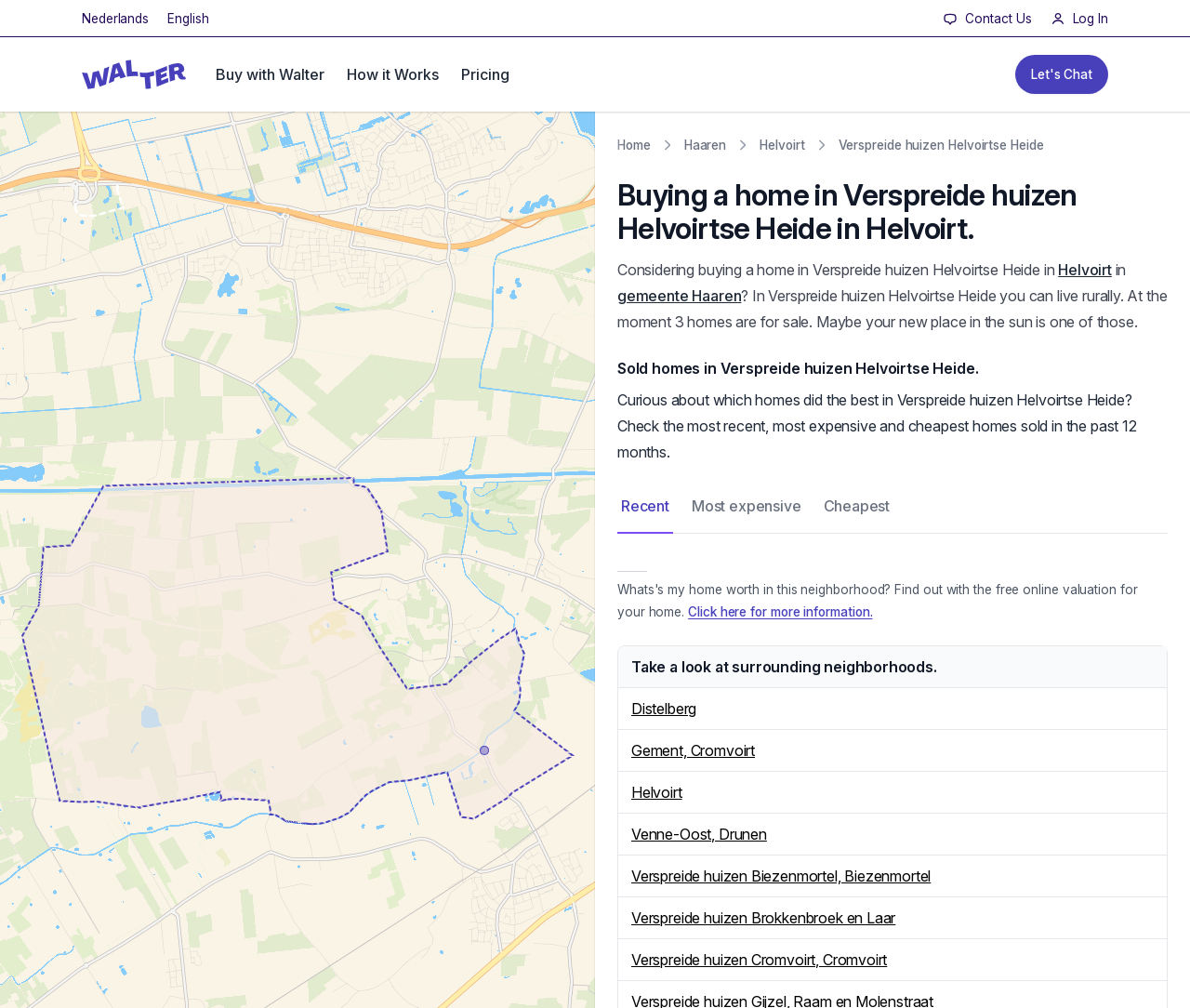Locate the bounding box coordinates of the area you need to click to fulfill this instruction: 'View homes in Haaren'. The coordinates must be in the form of four float numbers ranging from 0 to 1: [left, top, right, bottom].

[0.575, 0.133, 0.61, 0.155]